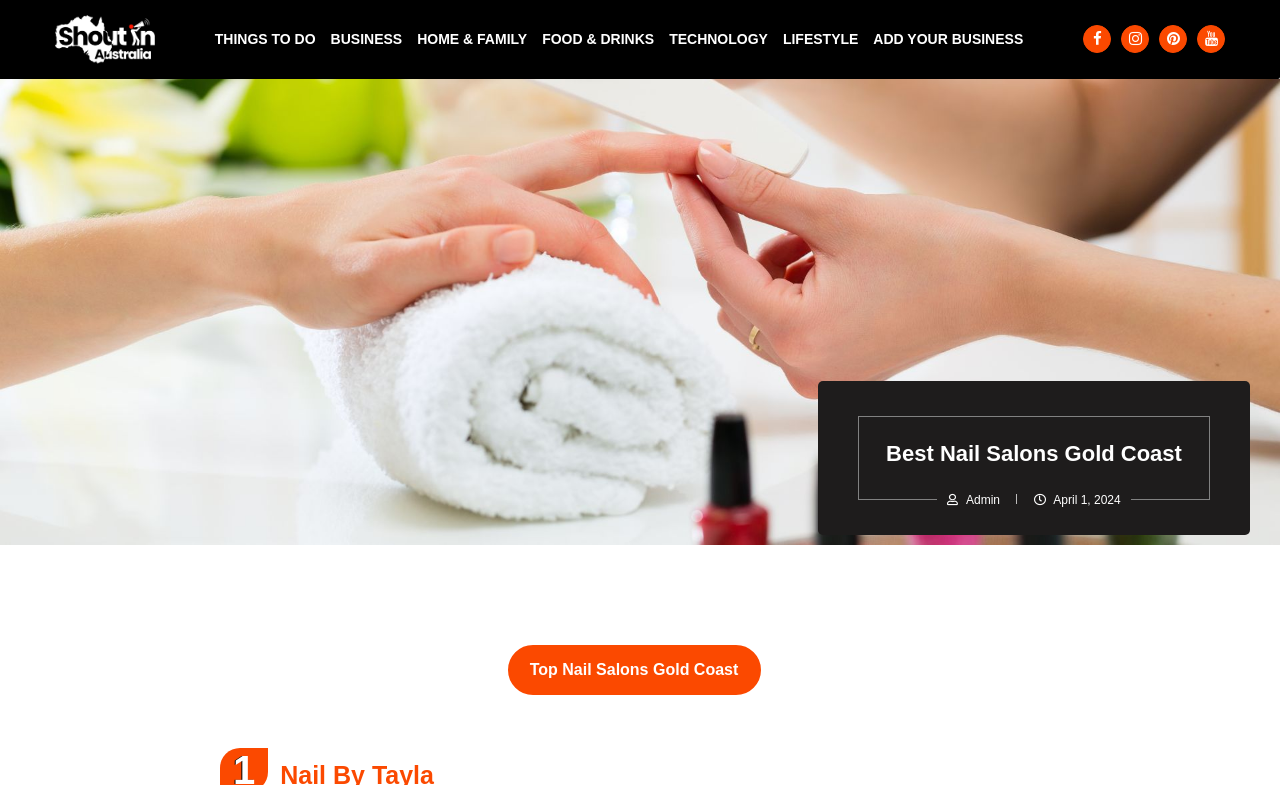What is the topic of the webpage?
Please provide a full and detailed response to the question.

I determined the topic of the webpage by looking at the main heading, which says 'Best Nail Salons Gold Coast', and also by looking at the link 'Top Nail Salons Gold Coast'.